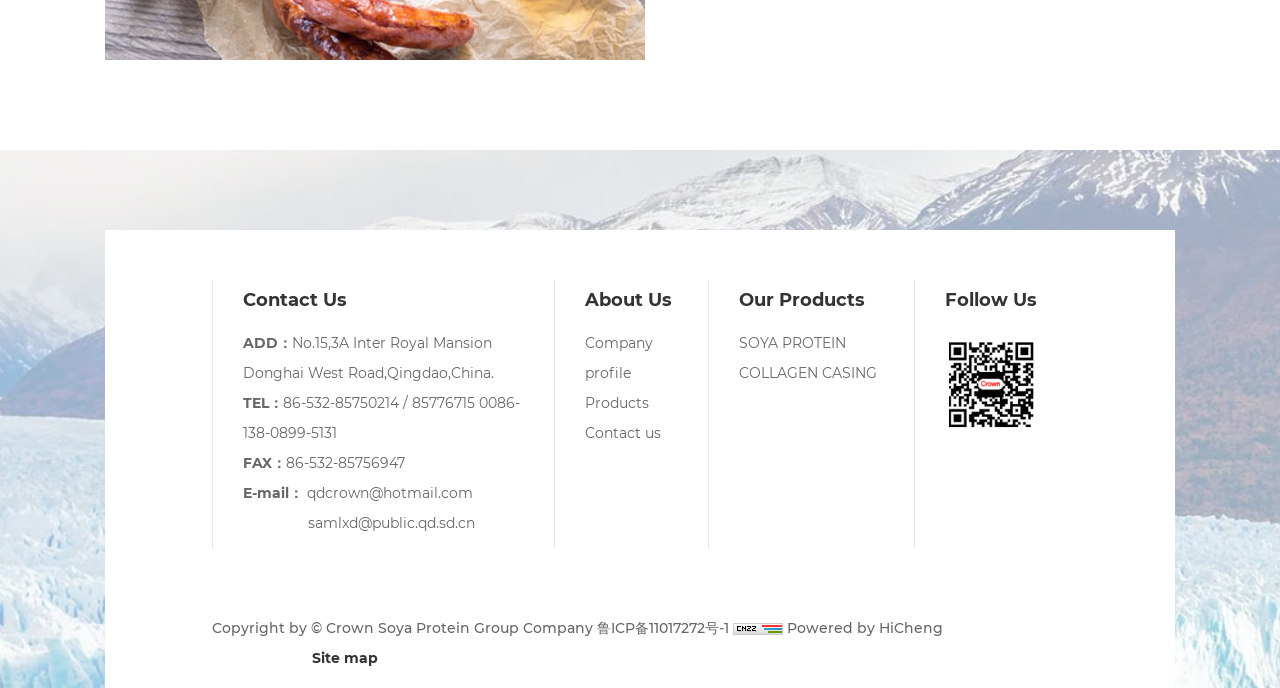What are the company's products?
Provide an in-depth and detailed answer to the question.

I found the company's products by looking at the 'Our Products' section. The products are listed as links, 'SOYA PROTEIN' and 'COLLAGEN CASING'.